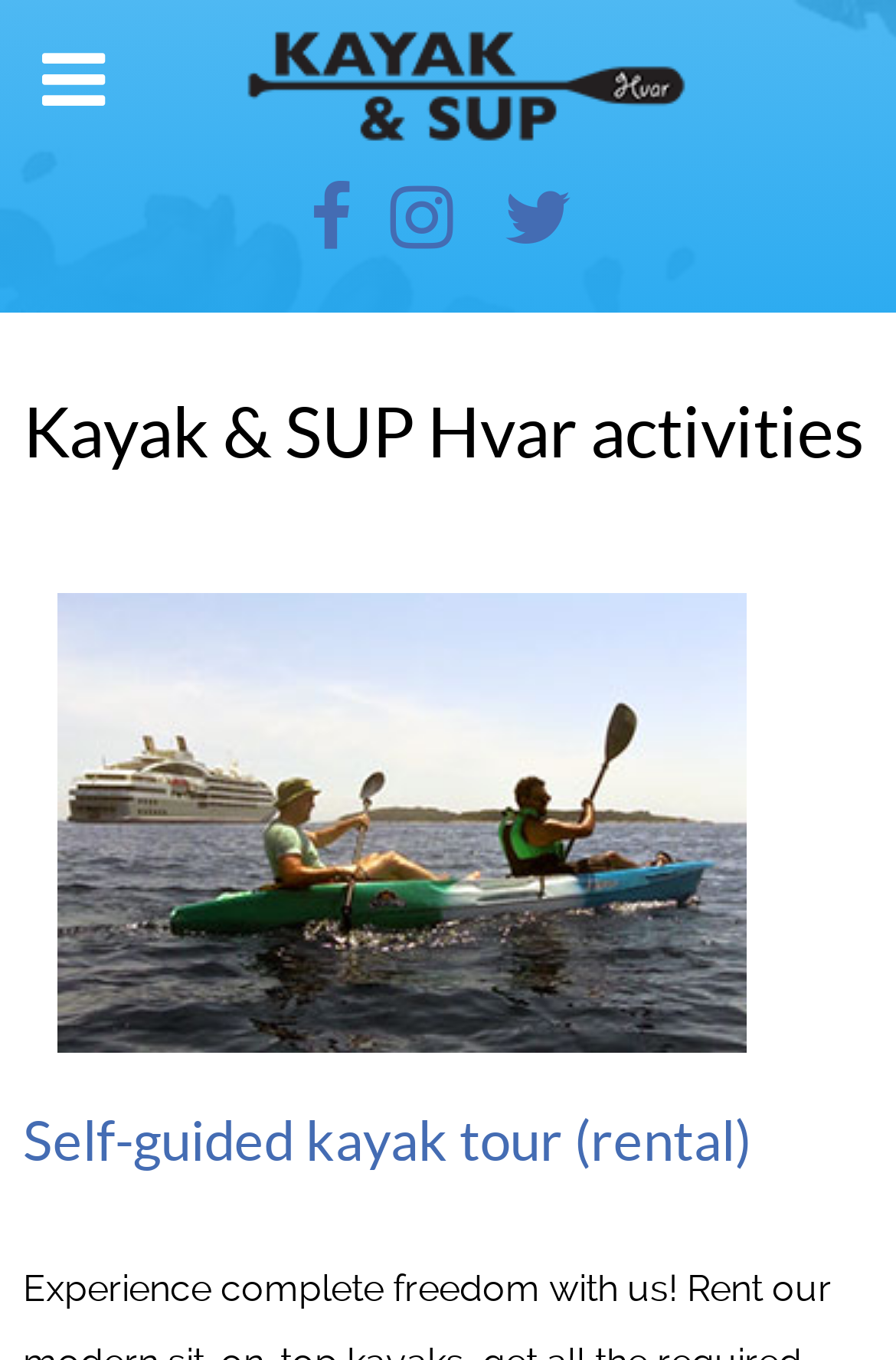Using the information in the image, give a detailed answer to the following question: What type of tour is offered on this webpage?

The heading 'Self-guided kayak tour (rental)' indicates that the type of tour offered on this webpage is a self-guided tour, specifically for kayak rentals.